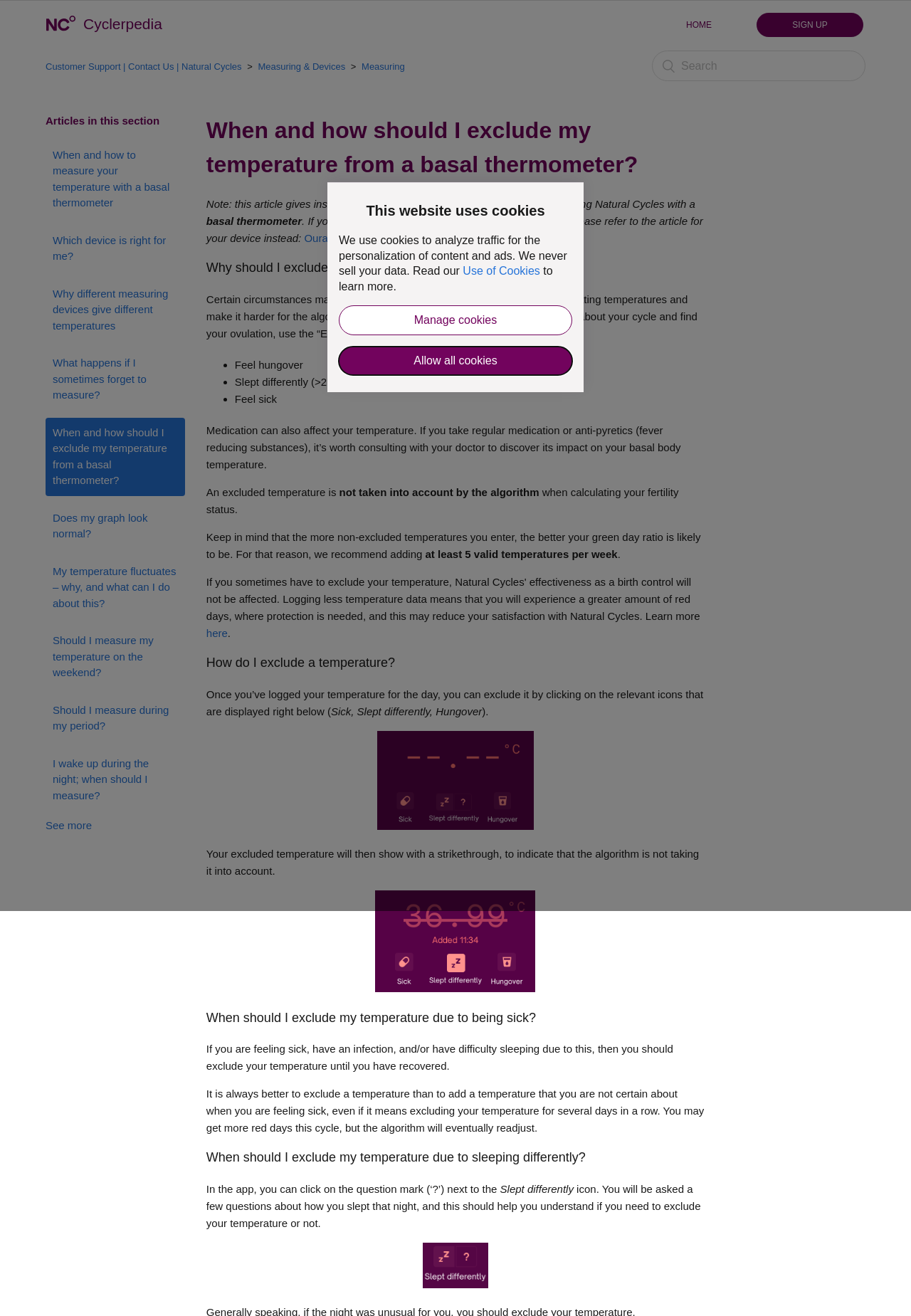Please provide a detailed answer to the question below by examining the image:
What is the purpose of excluding temperatures when using Natural Cycles with a basal thermometer?

According to the webpage, excluding temperatures when using Natural Cycles with a basal thermometer helps the algorithm learn about the user's cycle and find ovulation. This is because certain circumstances may affect basal temperature, leading to varying temperatures and making it harder for the algorithm to track the cycle.